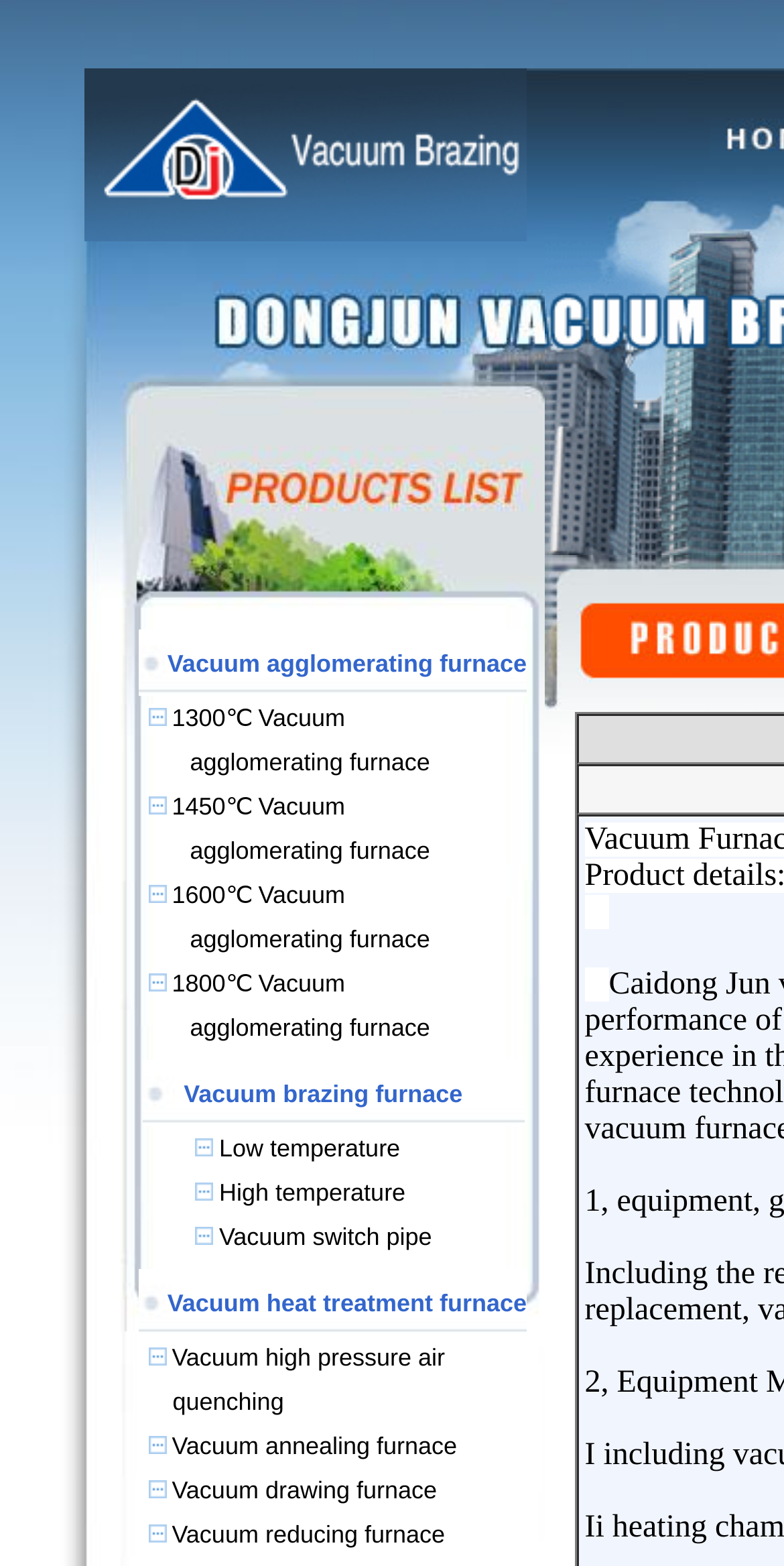Locate the UI element described as follows: "Vacuum annealing furnace". Return the bounding box coordinates as four float numbers between 0 and 1 in the order [left, top, right, bottom].

[0.219, 0.914, 0.583, 0.932]